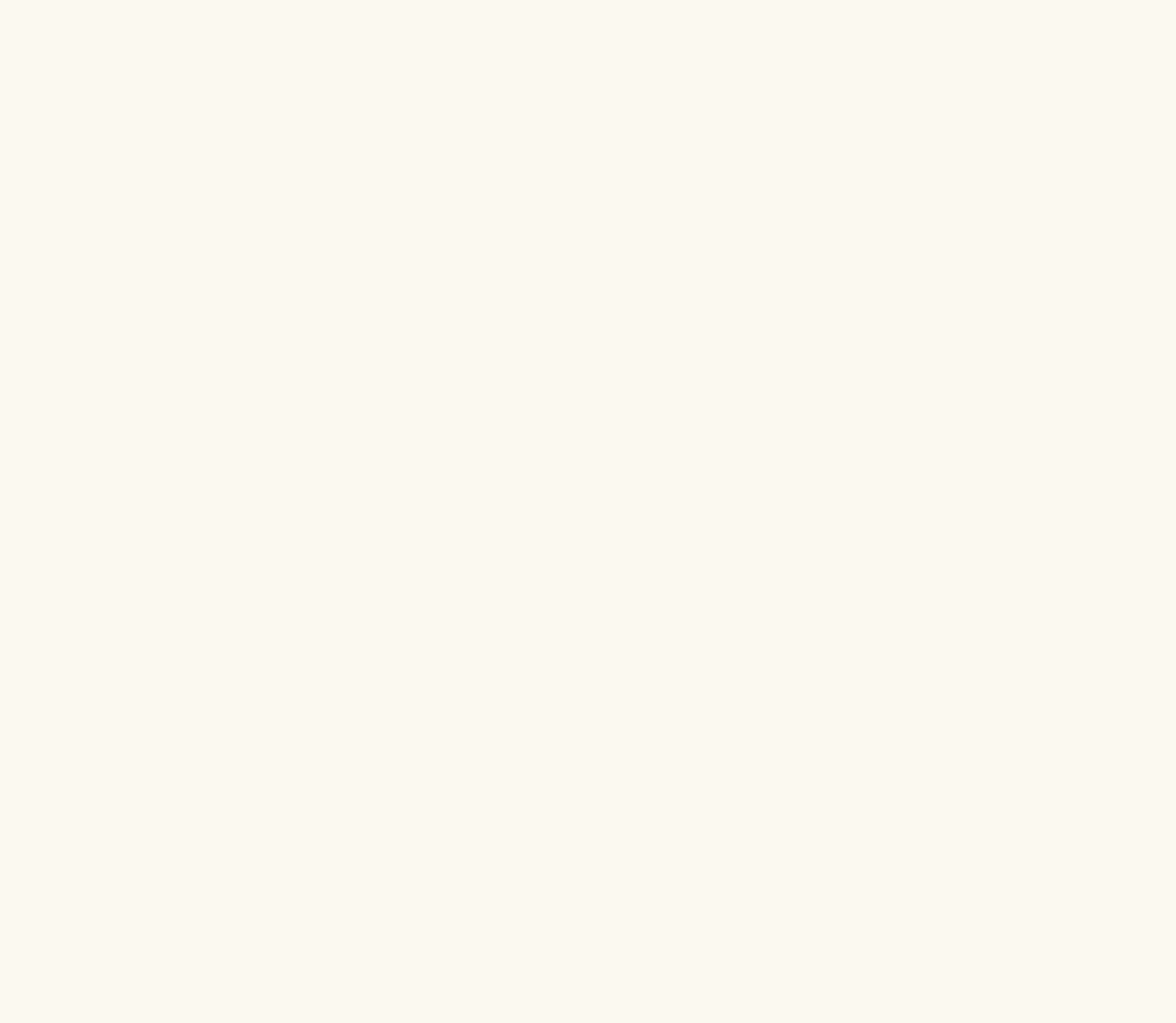What is the topic of the first related article?
Please give a detailed and elaborate answer to the question.

The first related article is identified by the link text 'Wink wink: The Nudge is the new go-to guide for The Capital' and its corresponding image, which suggests that the topic of this article is related to 'The Nudge' and 'The Capital'.